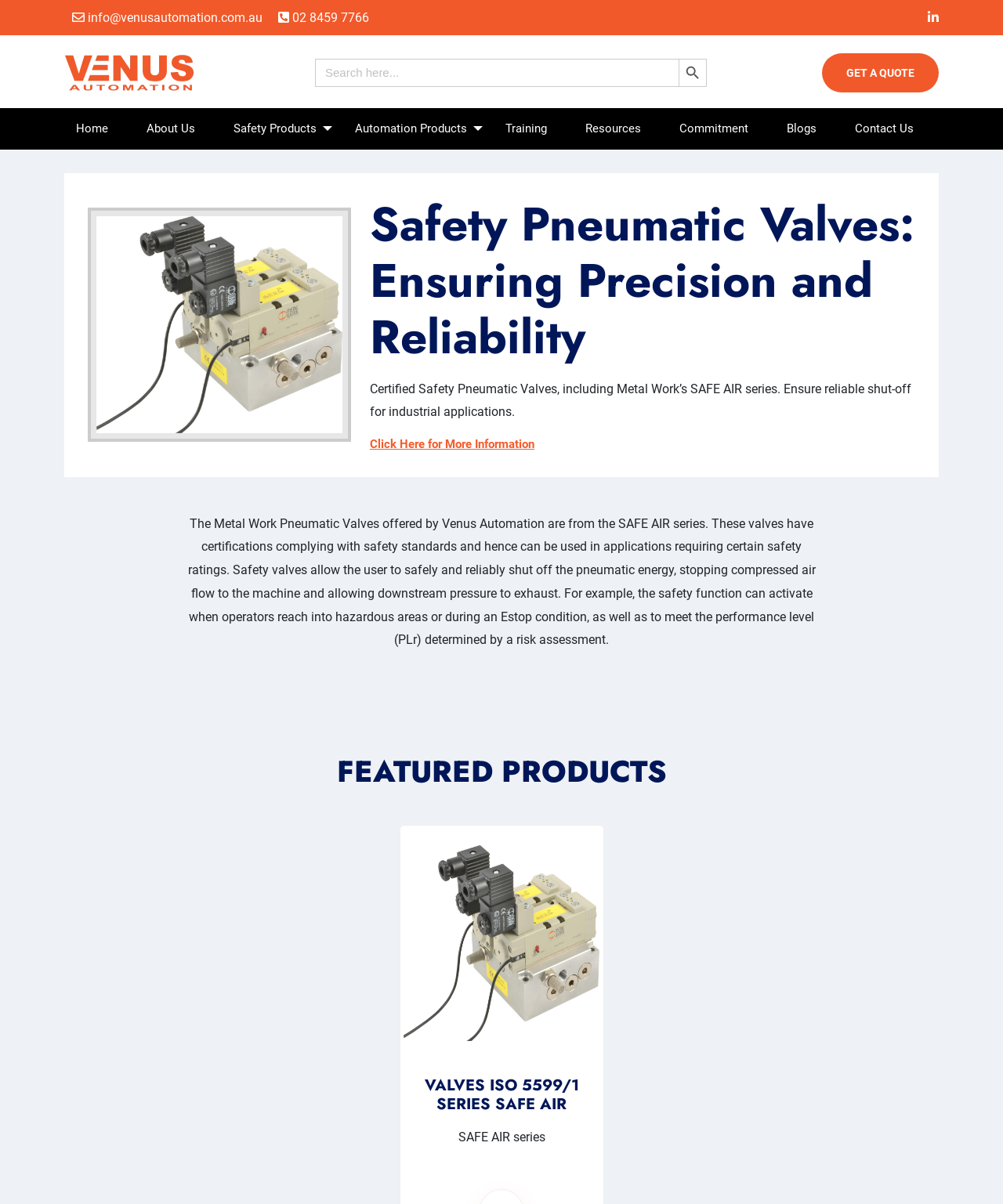Can you give a detailed response to the following question using the information from the image? What is the purpose of the safety valves?

I found the purpose of the safety valves by reading the text in the main content area, where it explains that 'Safety valves allow the user to safely and reliably shut off the pneumatic energy, stopping compressed air flow to the machine and allowing downstream pressure to exhaust'.